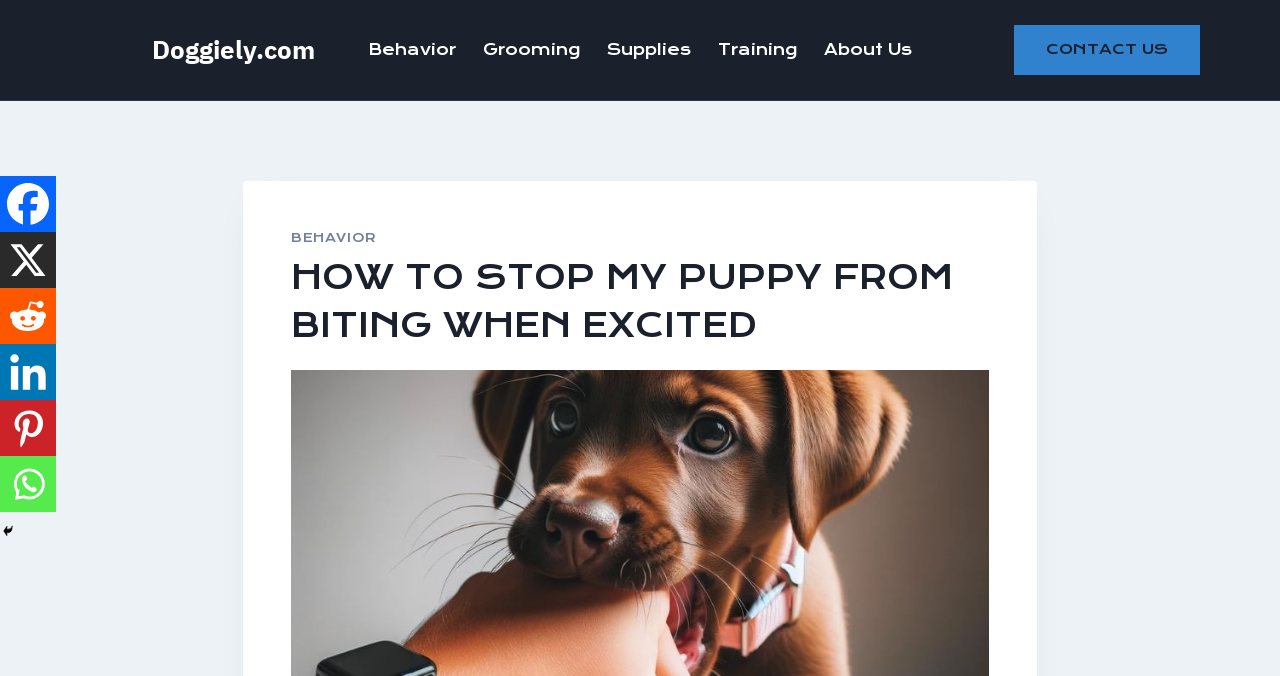Identify the bounding box coordinates of the region I need to click to complete this instruction: "Go to INICIO page".

None